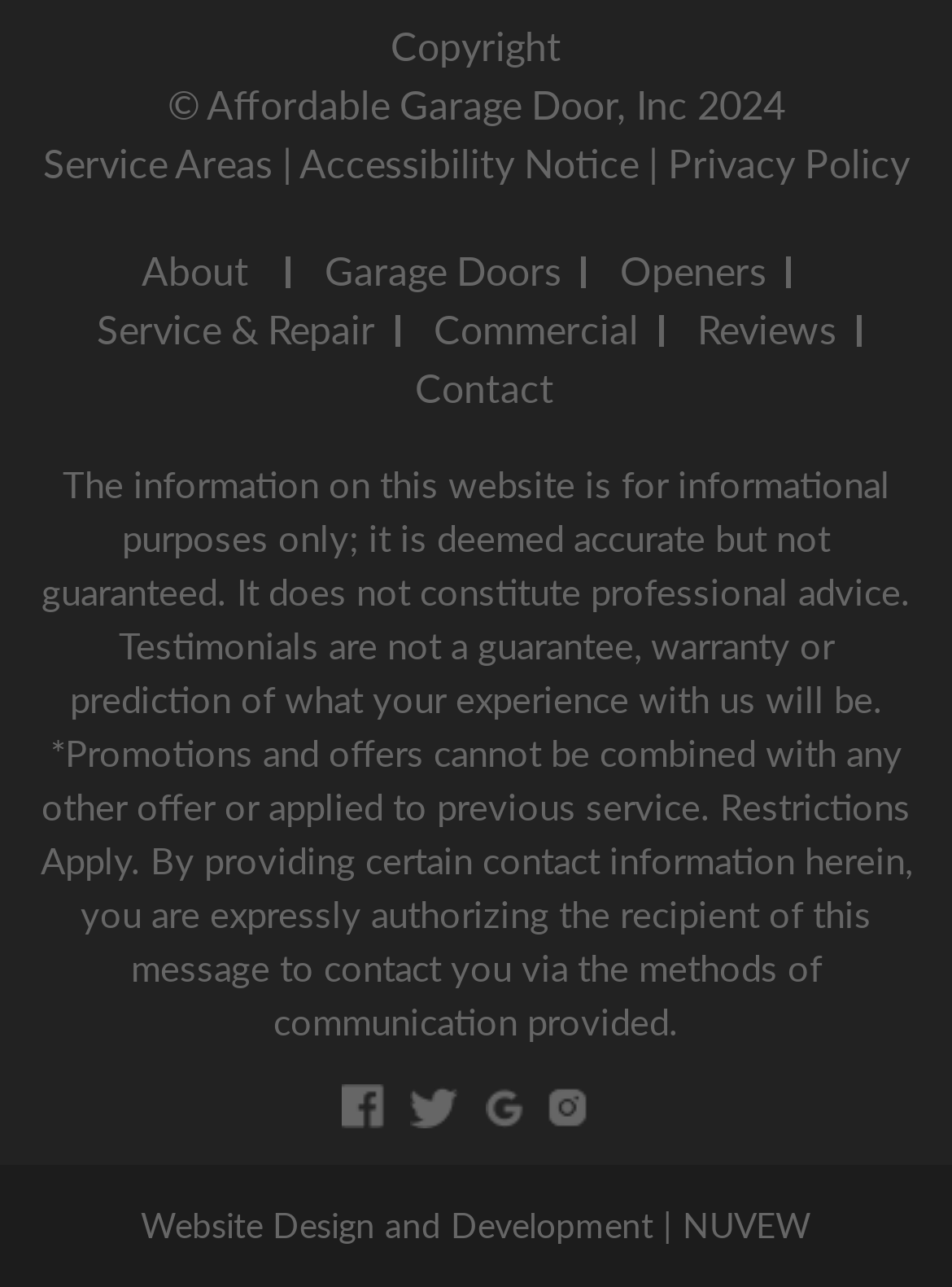Please specify the bounding box coordinates of the clickable region to carry out the following instruction: "Check Reviews". The coordinates should be four float numbers between 0 and 1, in the format [left, top, right, bottom].

[0.706, 0.234, 0.904, 0.279]